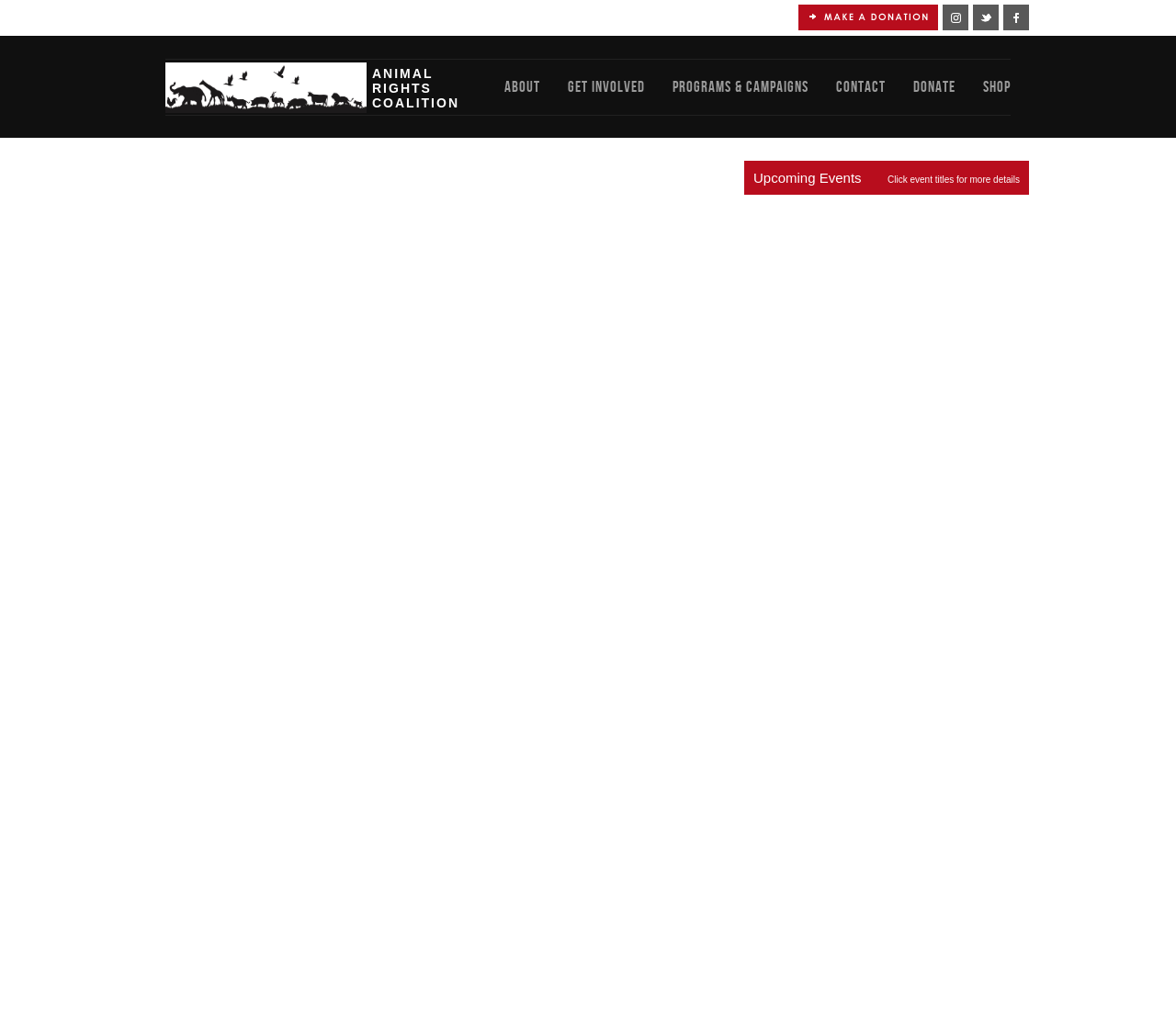What is the topic of the upcoming events?
Provide a one-word or short-phrase answer based on the image.

Not specified